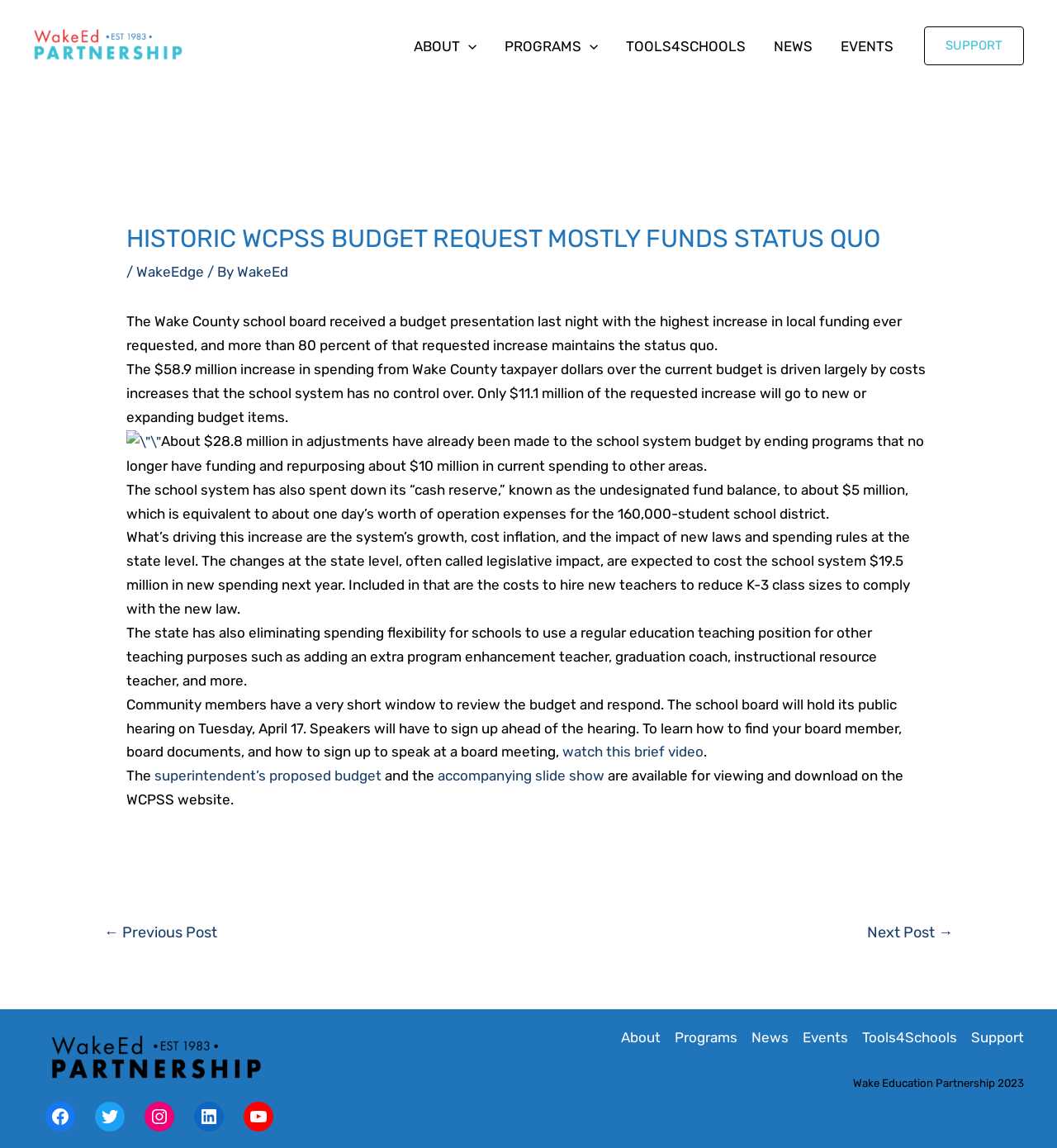Please identify the bounding box coordinates of the element on the webpage that should be clicked to follow this instruction: "Read the article title". The bounding box coordinates should be given as four float numbers between 0 and 1, formatted as [left, top, right, bottom].

[0.12, 0.195, 0.88, 0.221]